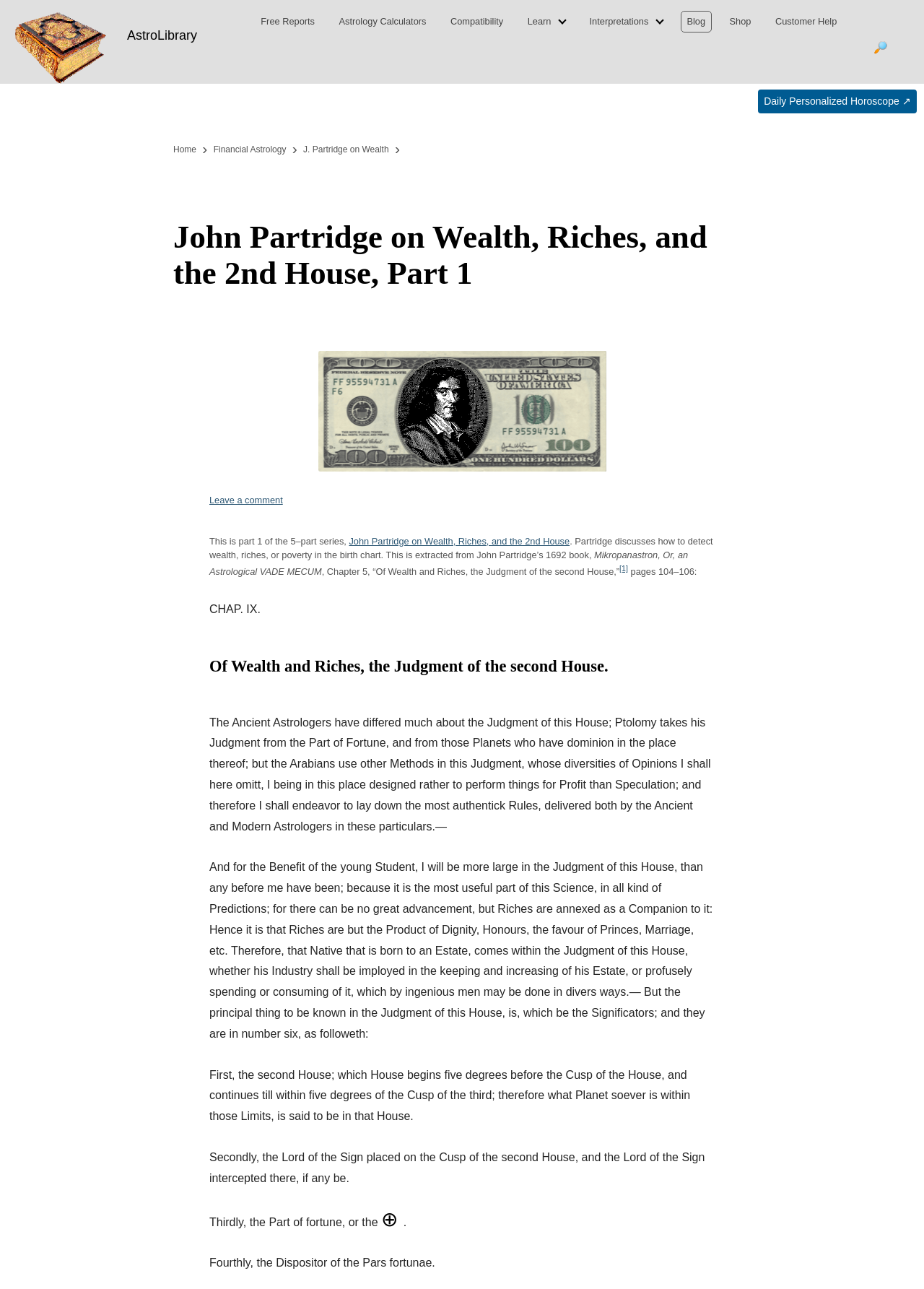Identify the bounding box coordinates of the clickable region necessary to fulfill the following instruction: "Click the AstroLibrary logo". The bounding box coordinates should be four float numbers between 0 and 1, i.e., [left, top, right, bottom].

[0.0, 0.009, 0.115, 0.065]